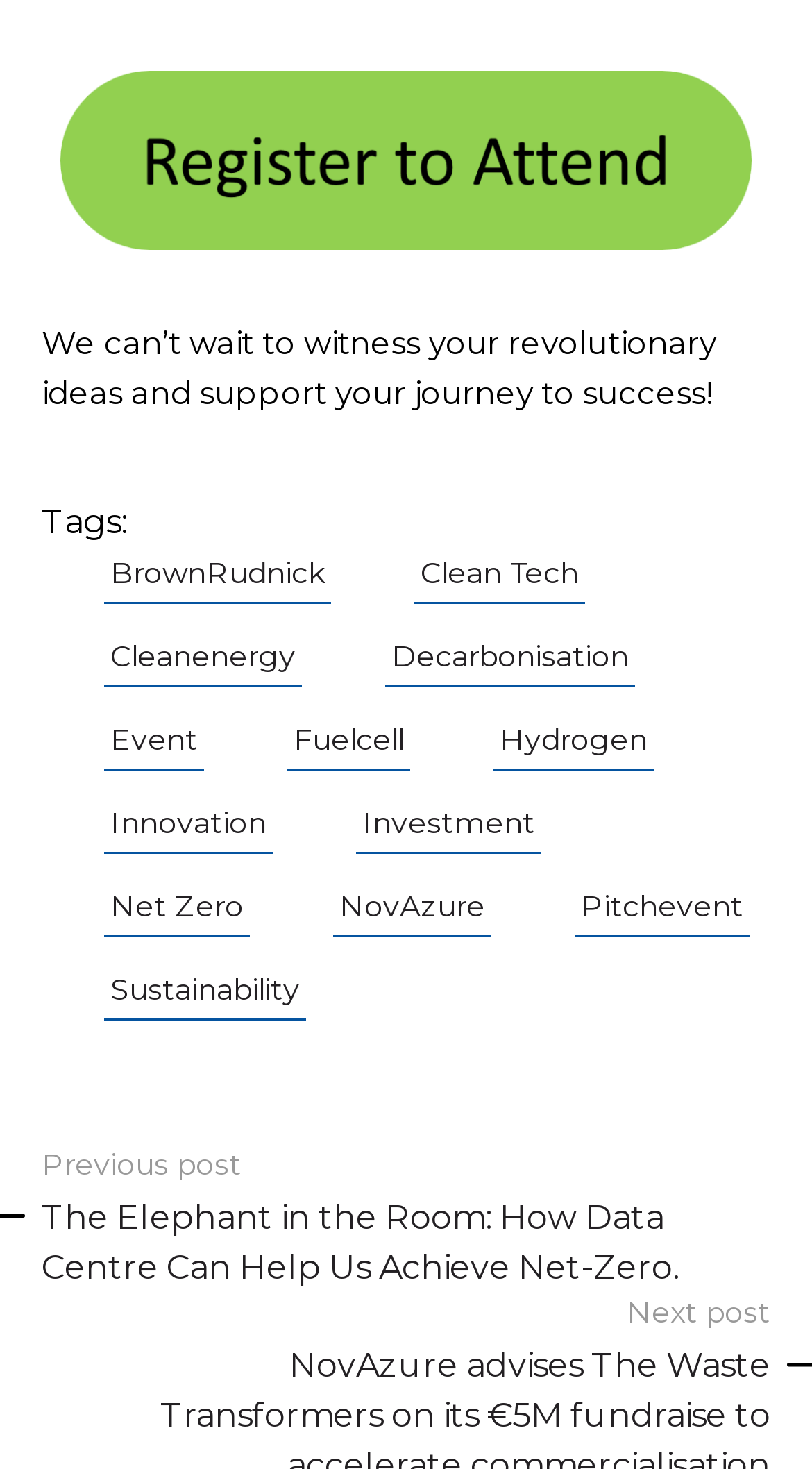Give a one-word or short-phrase answer to the following question: 
What is the theme of the event?

Clean Tech